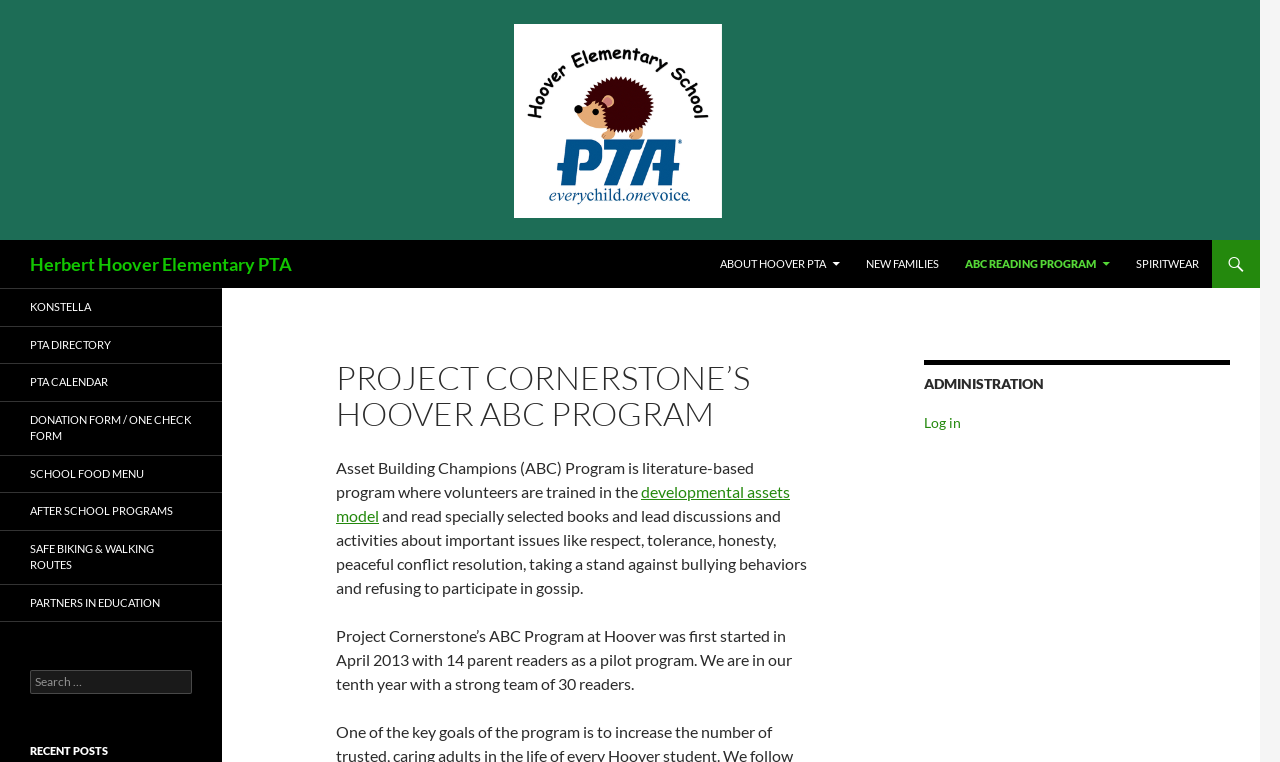What is the name of the elementary school?
Give a comprehensive and detailed explanation for the question.

The name of the elementary school can be found in the top-left corner of the webpage, where it says 'Herbert Hoover Elementary PTA'. This is also the title of the webpage.